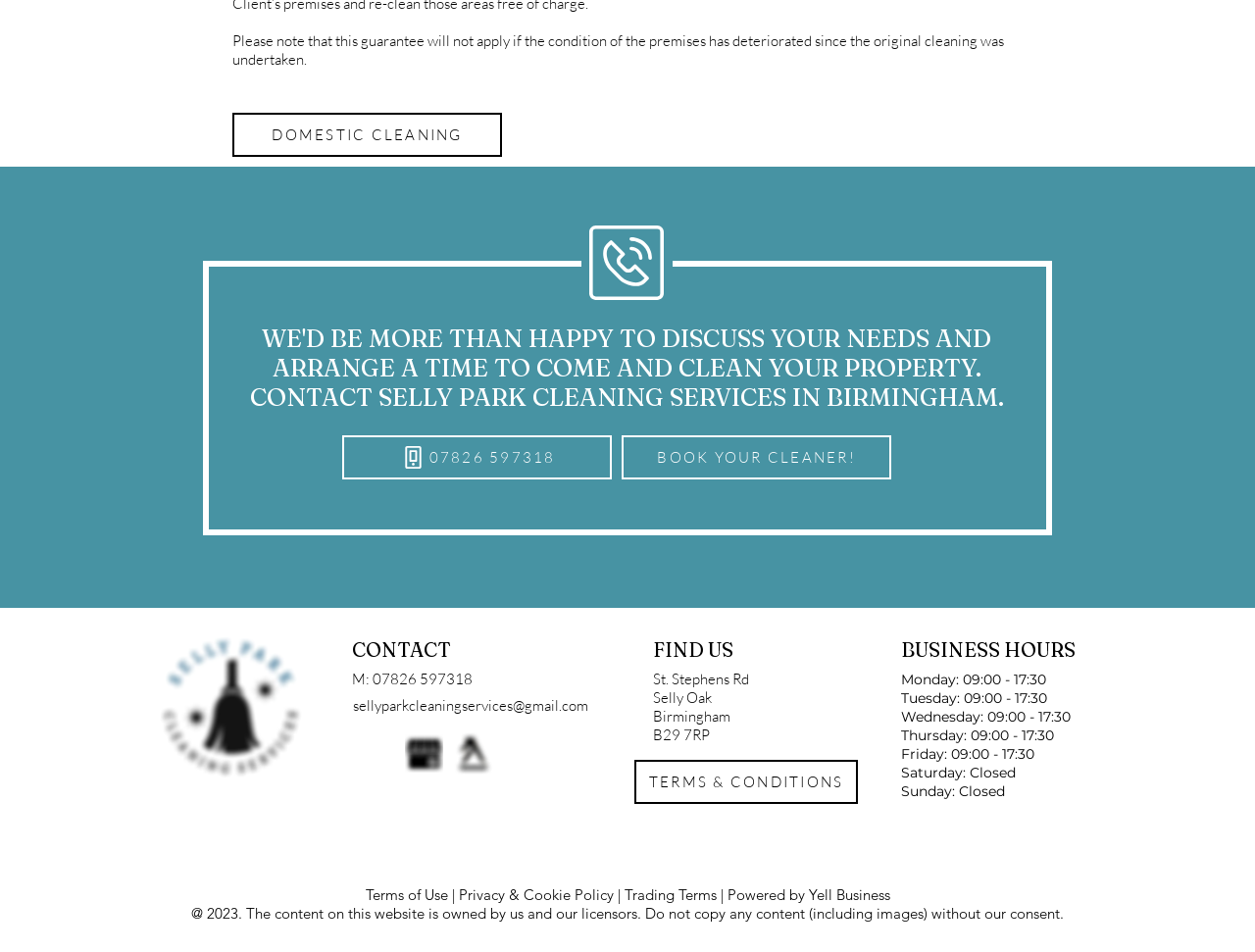Could you highlight the region that needs to be clicked to execute the instruction: "View the company's business hours"?

[0.718, 0.669, 0.87, 0.695]